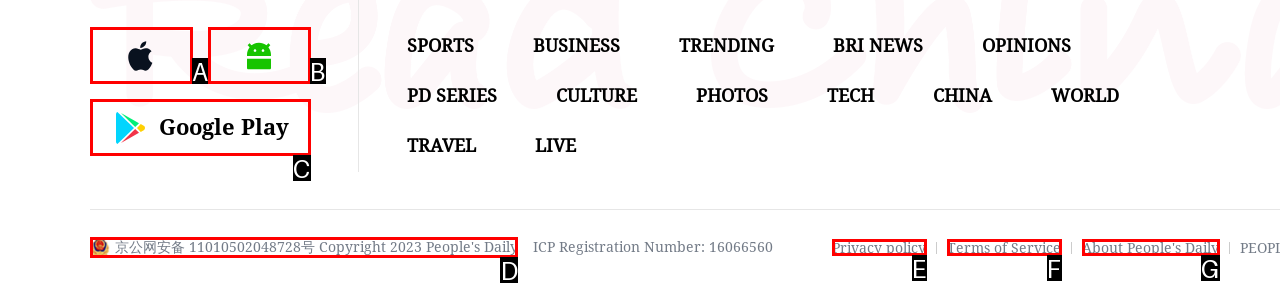Select the option that fits this description: About People's Daily
Answer with the corresponding letter directly.

G